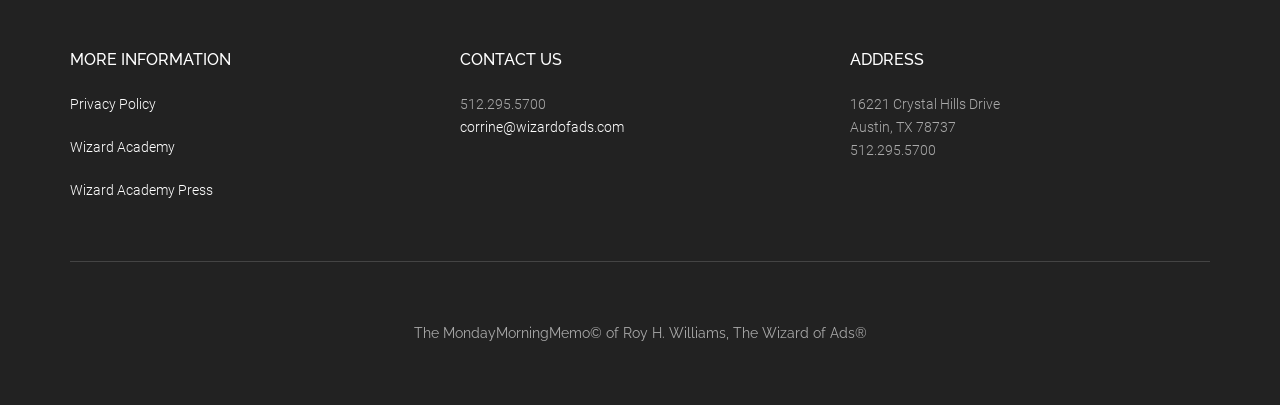Find and provide the bounding box coordinates for the UI element described here: "Wizard Academy Press". The coordinates should be given as four float numbers between 0 and 1: [left, top, right, bottom].

[0.055, 0.448, 0.166, 0.488]